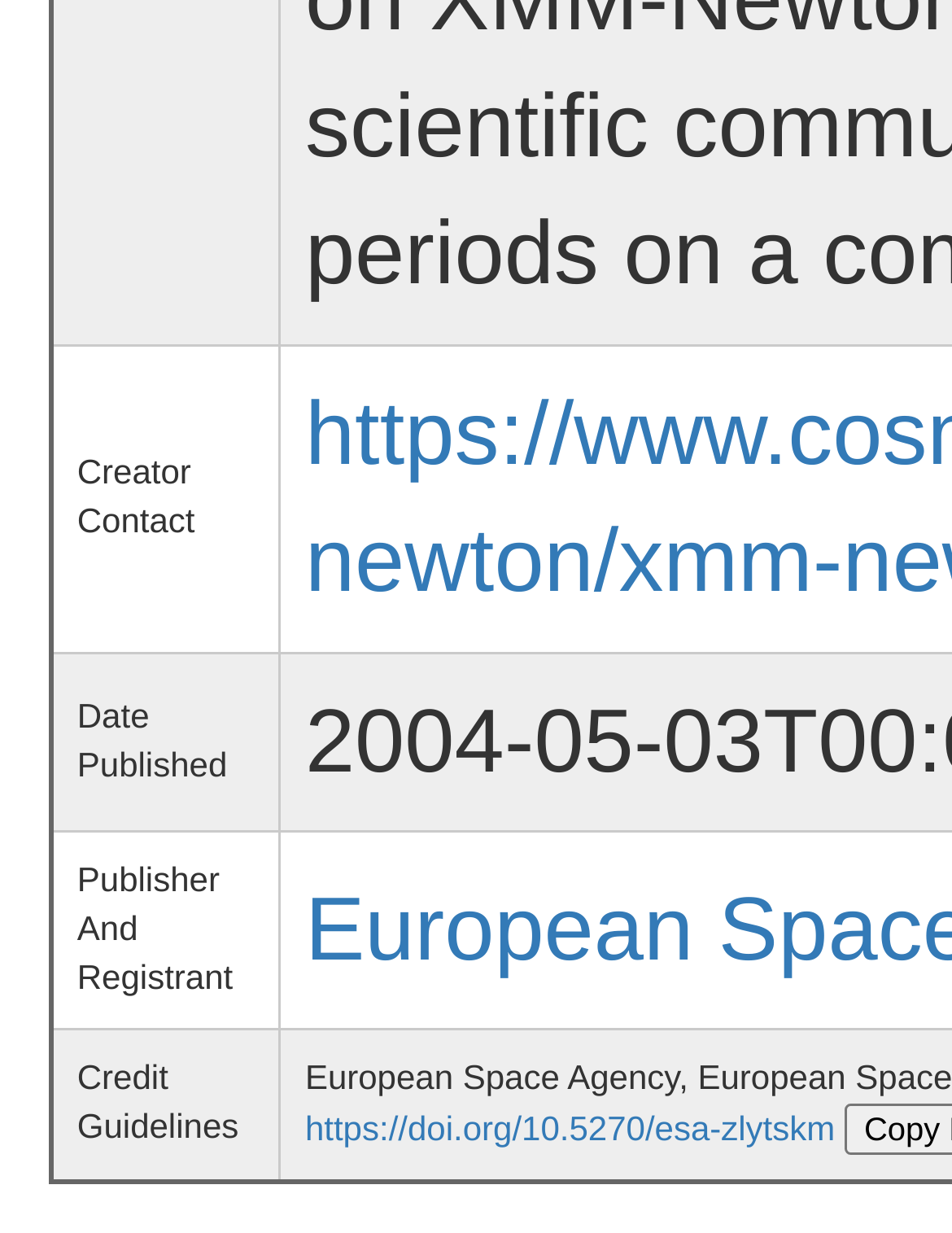Provide the bounding box for the UI element matching this description: "https://doi.org/10.5270/esa-zlytskm".

[0.32, 0.899, 0.877, 0.931]